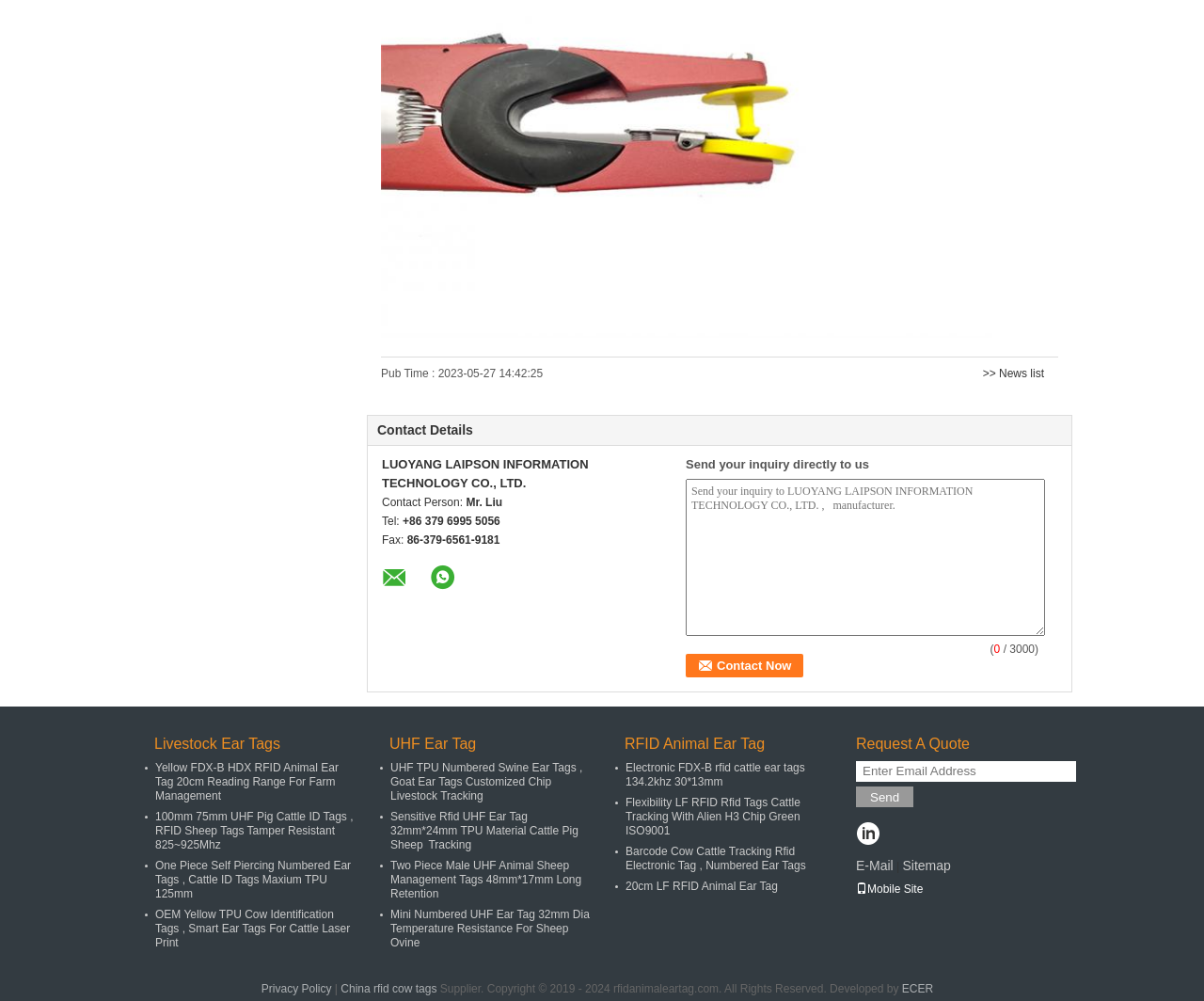Predict the bounding box coordinates of the UI element that matches this description: "RFID Animal Ear Tag". The coordinates should be in the format [left, top, right, bottom] with each value between 0 and 1.

[0.519, 0.727, 0.635, 0.76]